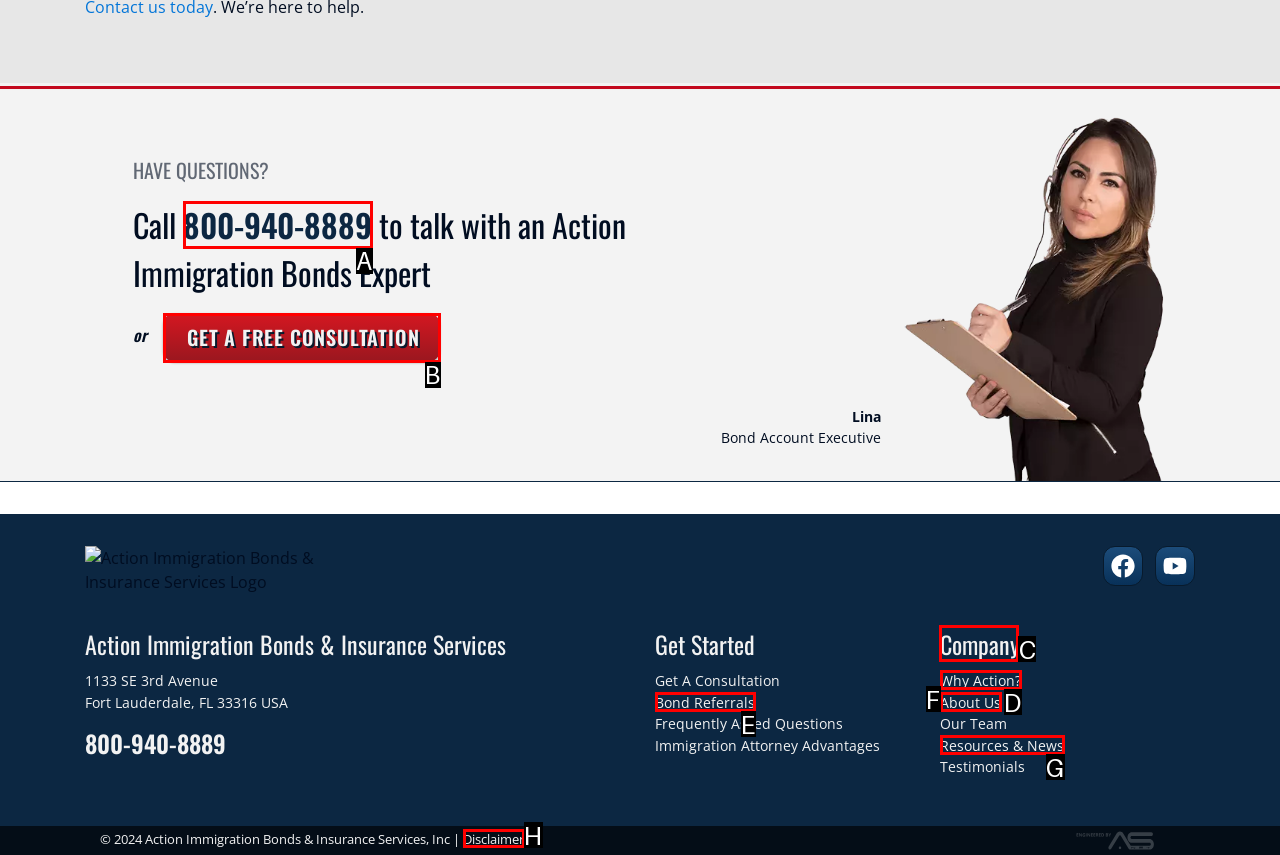Point out which HTML element you should click to fulfill the task: select a language.
Provide the option's letter from the given choices.

None